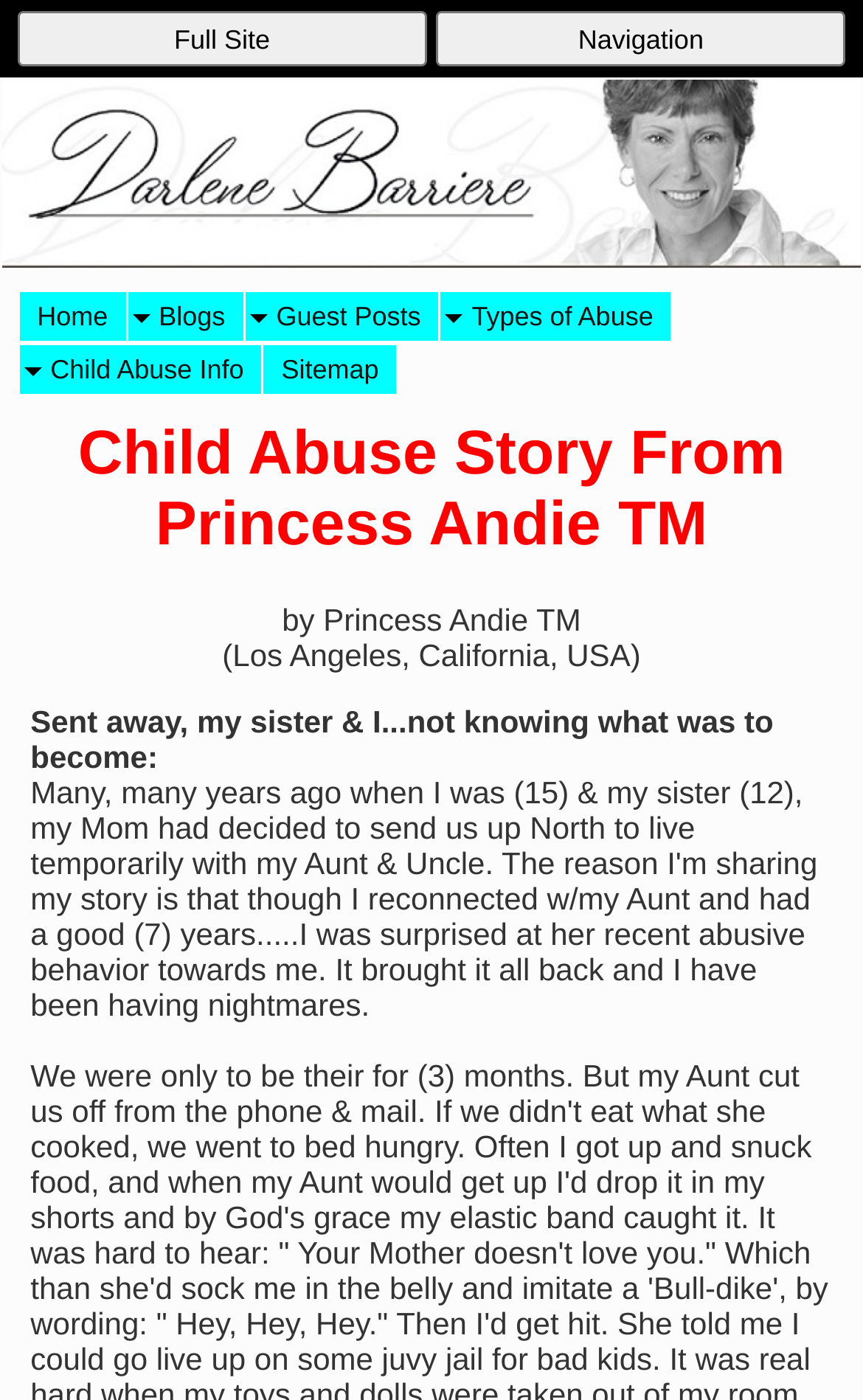What is the text of the first link on the webpage?
Examine the image and give a concise answer in one word or a short phrase.

Home